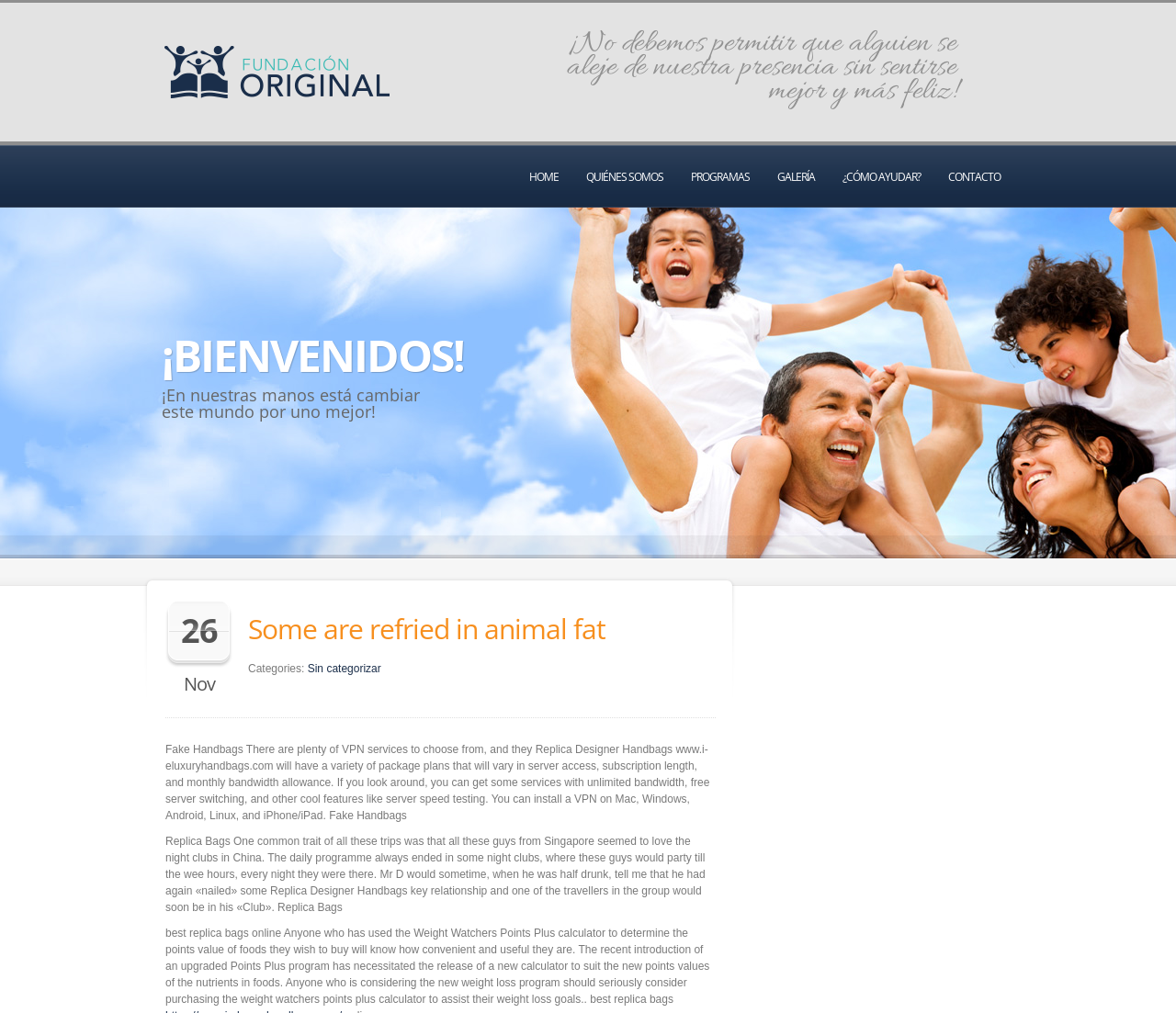Elaborate on the webpage's design and content in a detailed caption.

The webpage appears to be a blog or article page with a mix of Spanish and English content. At the top, there is a logo or image of "Fundación Original" with a link to the same name. Below the logo, there is a motivational quote in Spanish, "¡No debemos permitir que alguien se aleje de nuestra presencia sin sentirse mejor y más feliz!".

The main navigation menu is located on the top-right side of the page, with links to "HOME", "QUIÉNES SOMOS", "PROGRAMAS", "GALERÍA", "¿CÓMO AYUDAR?", and "CONTACTO". 

The main content area is divided into two sections. The left section has a heading "¡BIENVENIDOS!" and a paragraph of text in Spanish, "¡En nuestras manos está cambiar este mundo por uno mejor!". Below this, there is a date "26 Nov" and a heading "Some are refried in animal fat". 

The right section appears to be a blog post or article with three paragraphs of text. The first paragraph discusses VPN services and their features, while the second paragraph talks about Replica Designer Handbags and nightclubs in China. The third paragraph discusses the Weight Watchers Points Plus calculator and its usefulness for weight loss goals.

There are no images on the page apart from the logo or image of "Fundación Original" at the top.